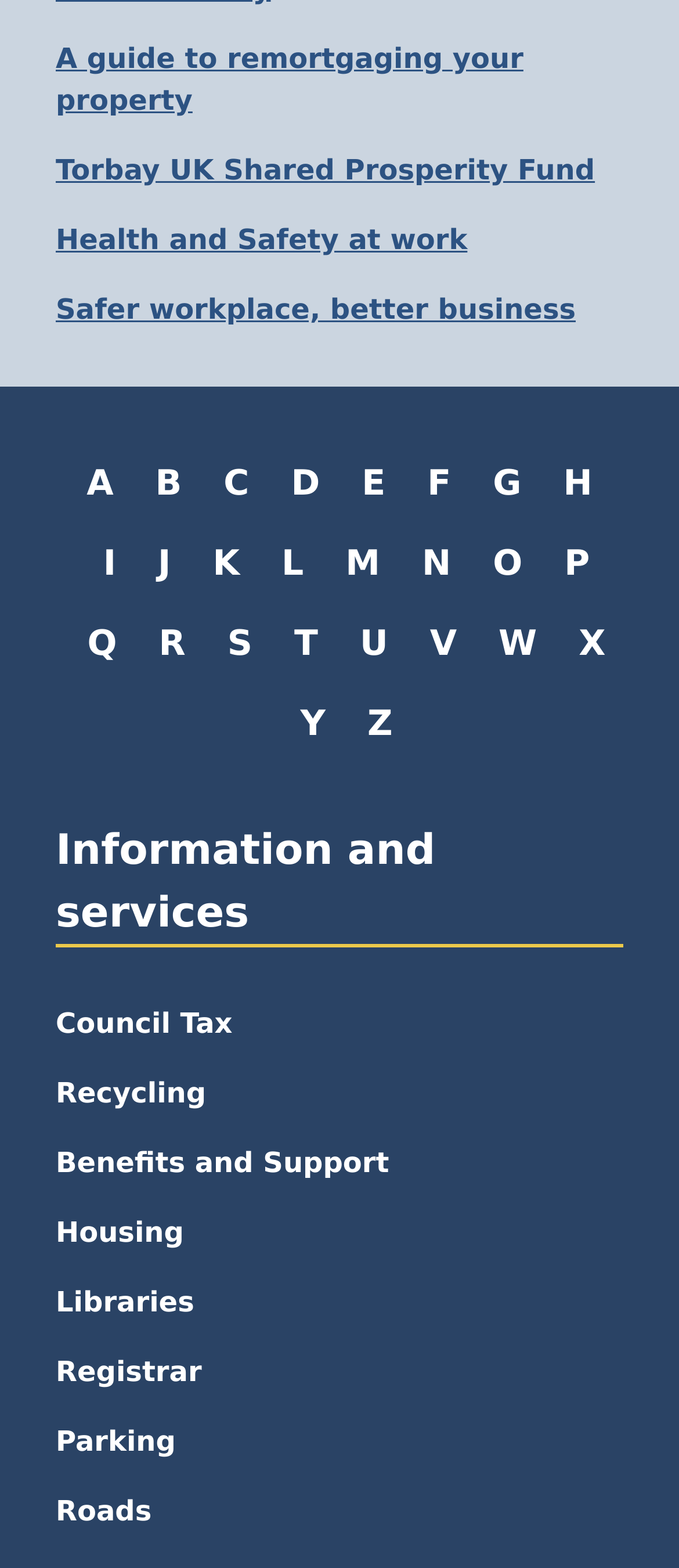Locate the bounding box coordinates of the element to click to perform the following action: 'Go to 'Health and Safety at work''. The coordinates should be given as four float values between 0 and 1, in the form of [left, top, right, bottom].

[0.082, 0.14, 0.688, 0.167]